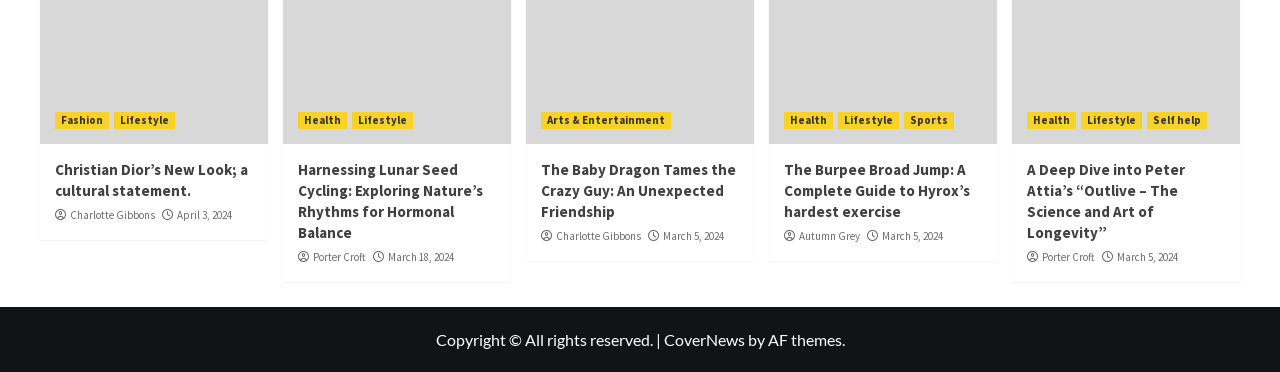Locate the bounding box coordinates of the element you need to click to accomplish the task described by this instruction: "Read Christian Dior’s New Look; a cultural statement.".

[0.043, 0.43, 0.194, 0.537]